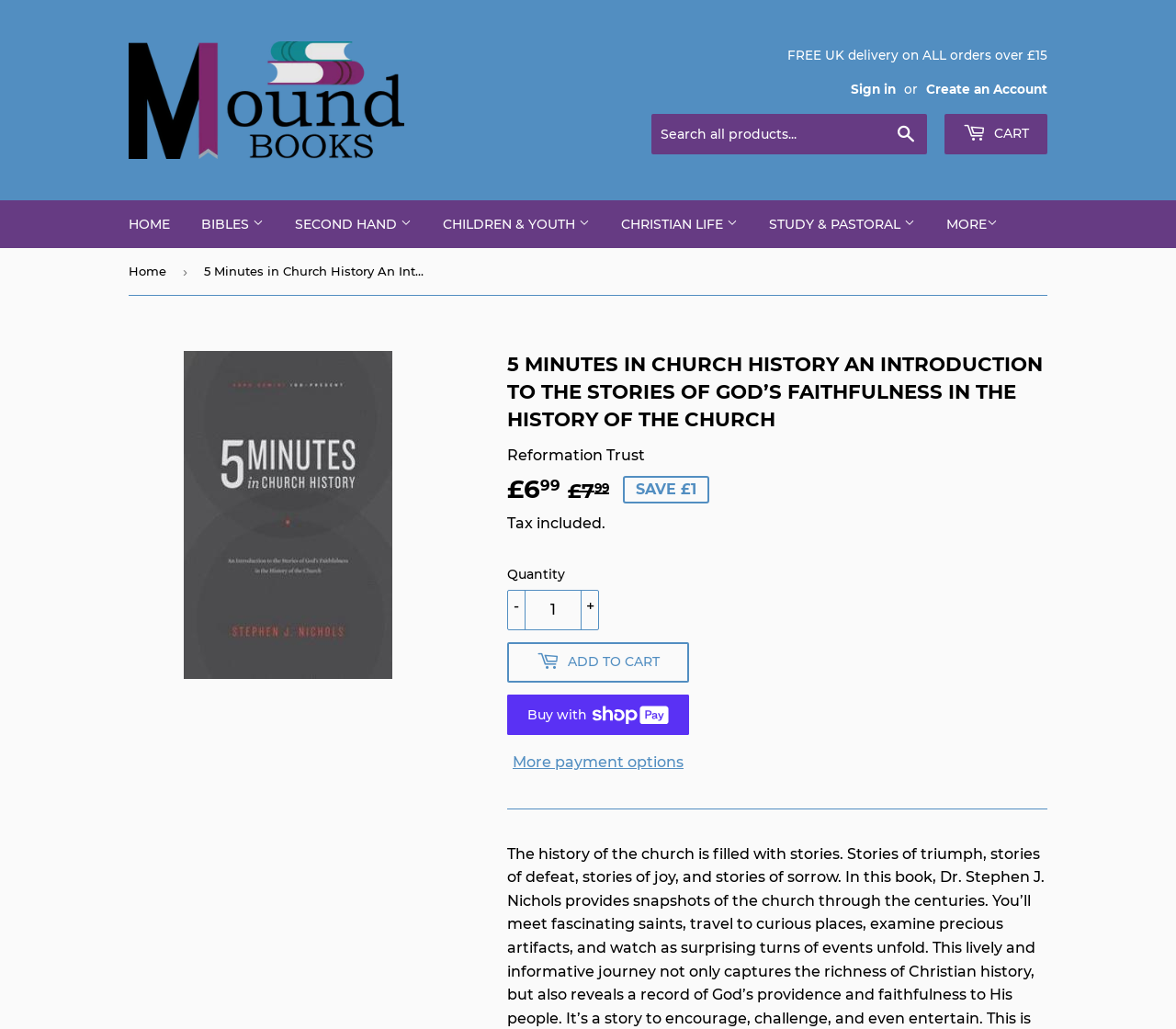Locate the bounding box of the UI element described by: "ETS Bachelor of Theology" in the given webpage screenshot.

[0.793, 0.242, 0.984, 0.28]